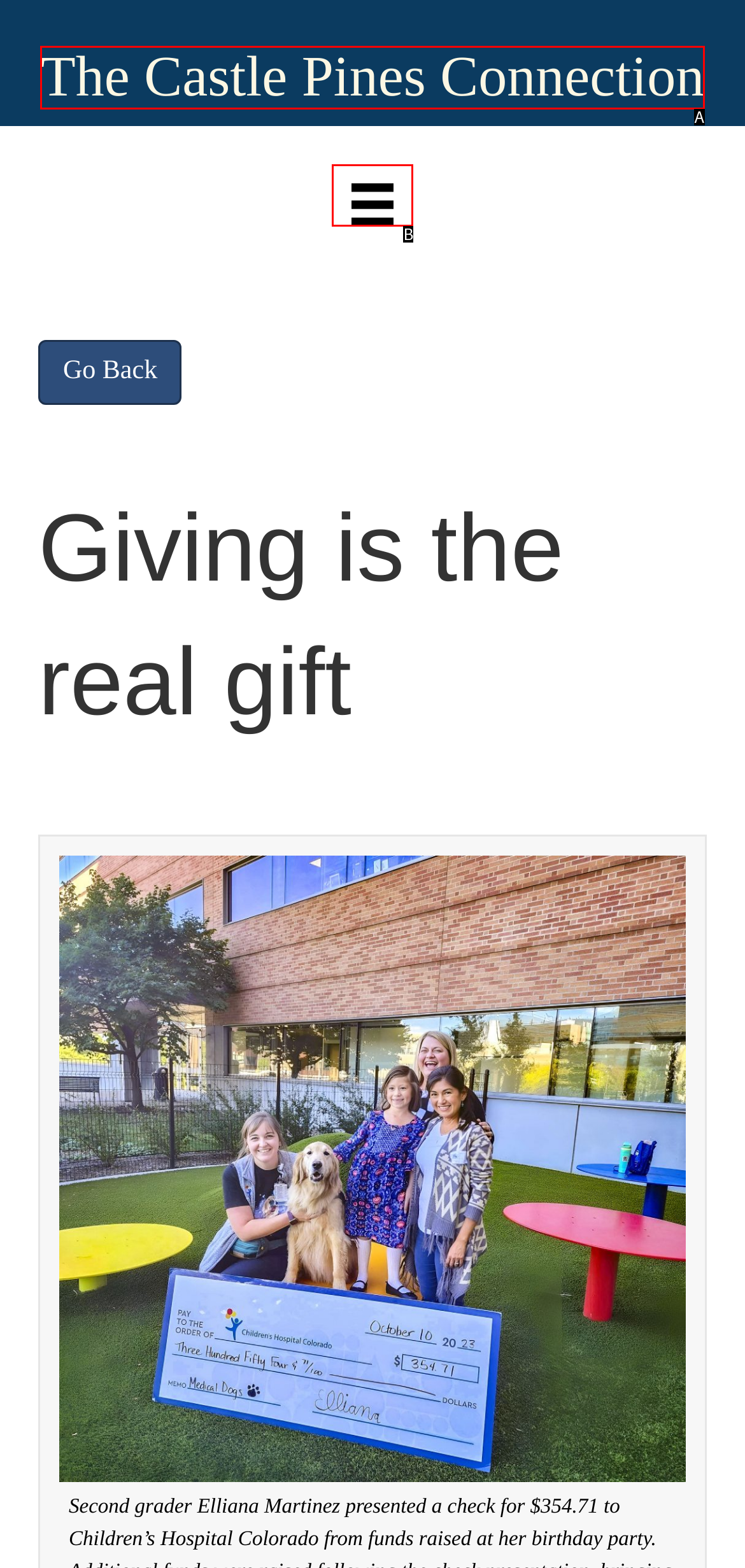Which option is described as follows: aria-label="Menu"
Answer with the letter of the matching option directly.

B